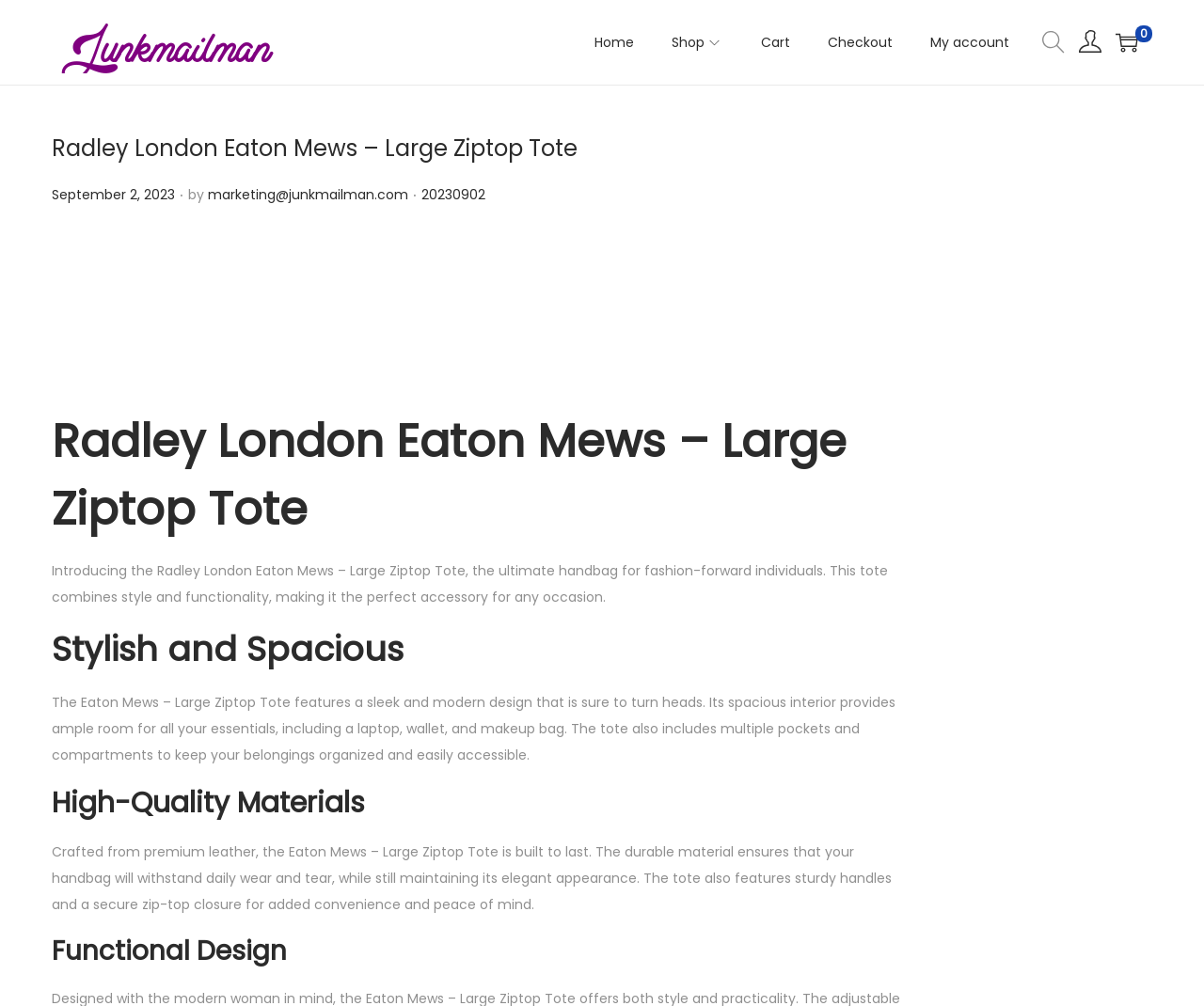Specify the bounding box coordinates of the element's region that should be clicked to achieve the following instruction: "Check the 'Cart'". The bounding box coordinates consist of four float numbers between 0 and 1, in the format [left, top, right, bottom].

[0.632, 0.0, 0.656, 0.084]